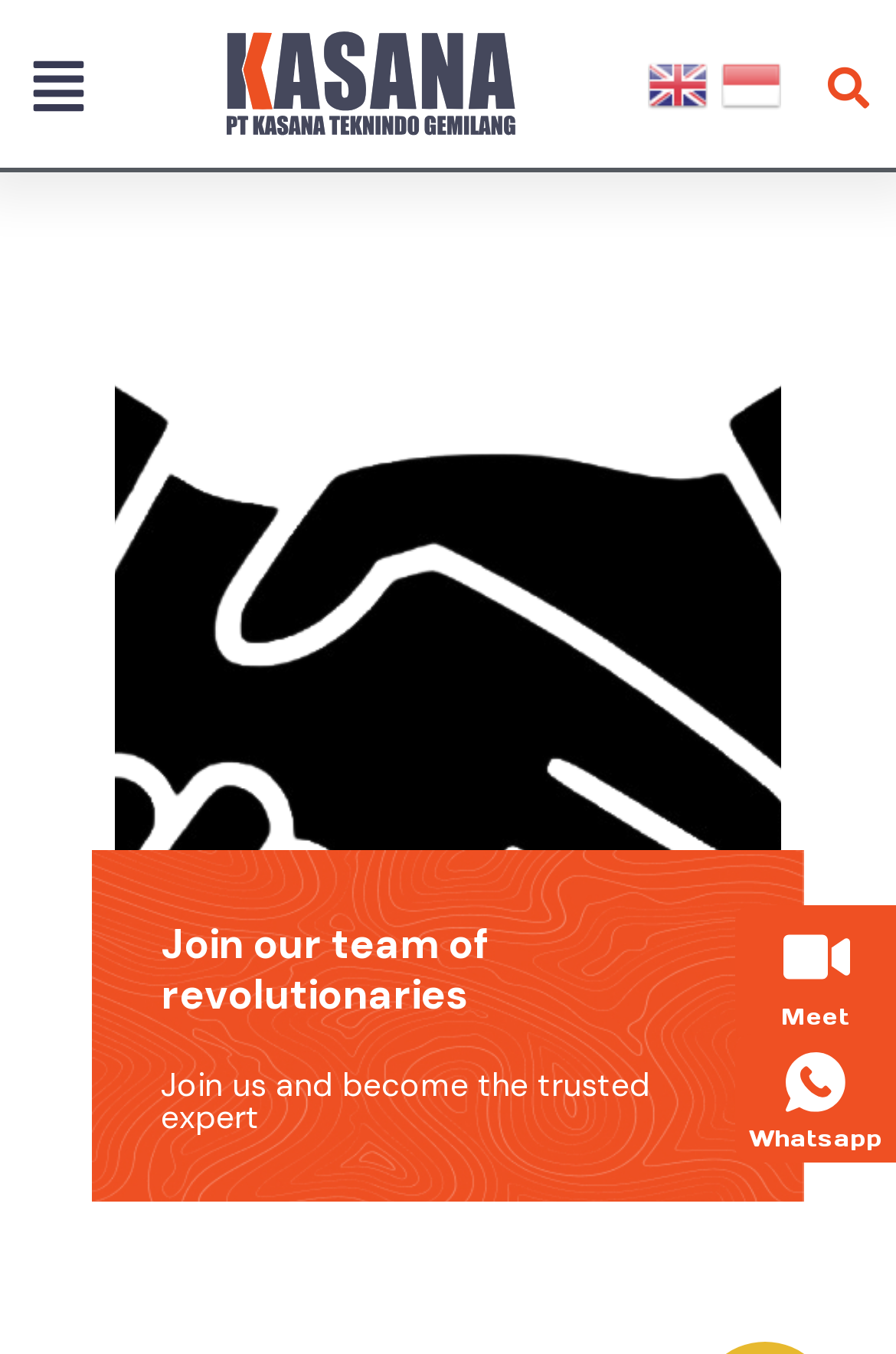Using a single word or phrase, answer the following question: 
What is the name of the company?

PT KASANA TEKNINDO GEMILANG